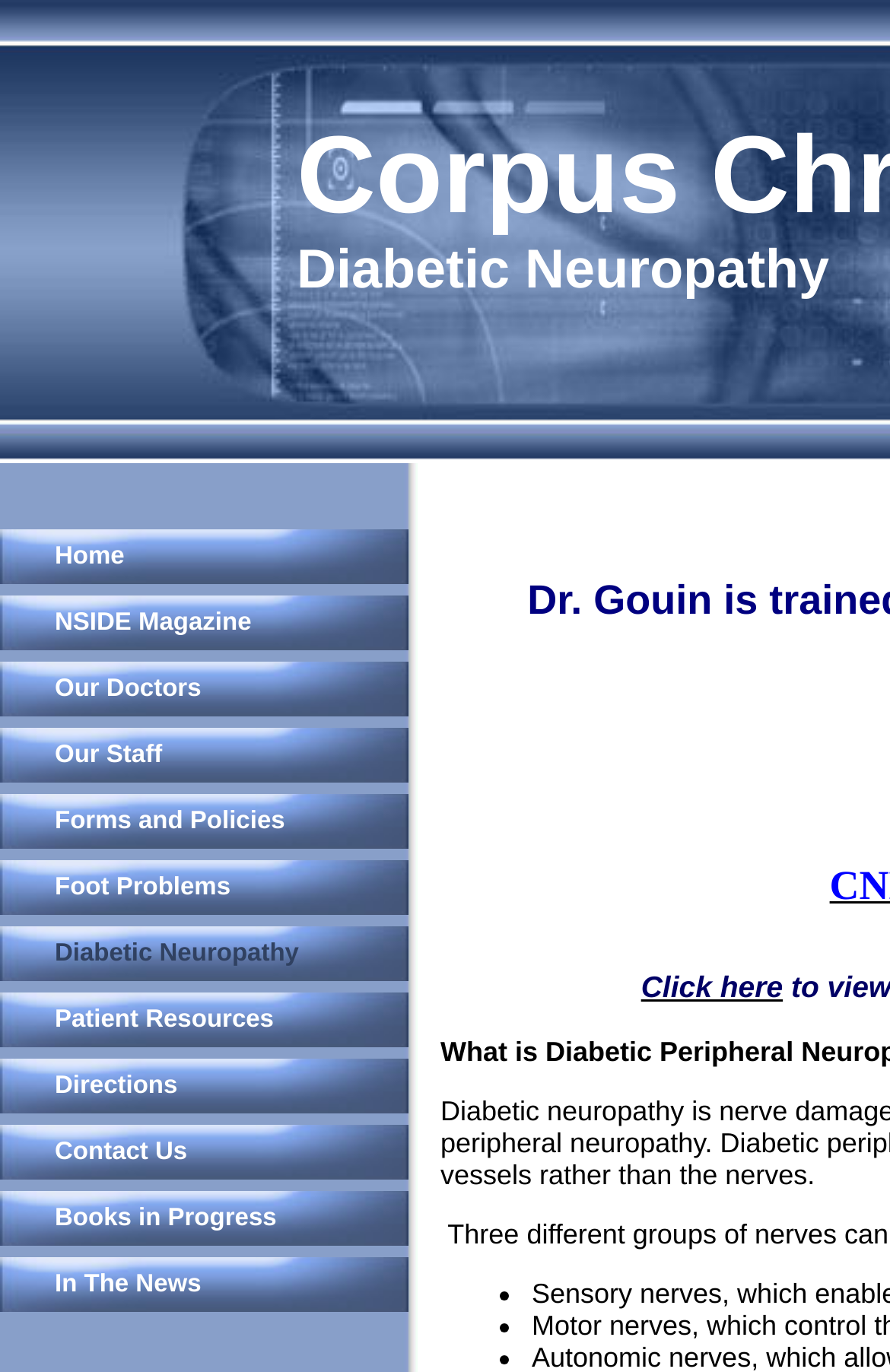Determine the bounding box coordinates for the UI element with the following description: "Forms and Policies". The coordinates should be four float numbers between 0 and 1, represented as [left, top, right, bottom].

[0.0, 0.579, 0.469, 0.619]